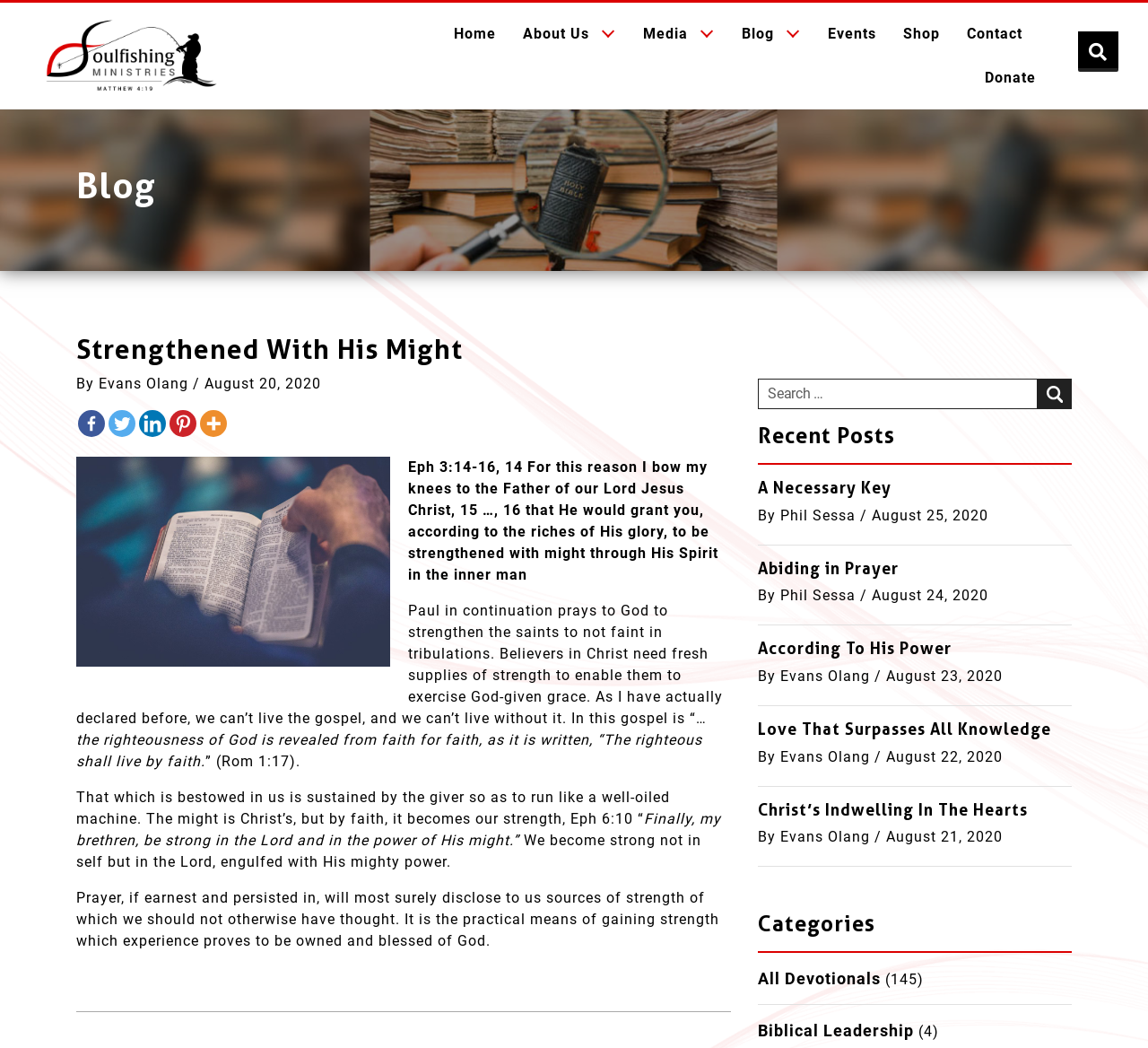Deliver a detailed narrative of the webpage's visual and textual elements.

This webpage is from Soulfishing Ministries, a Christian organization. At the top, there is a navigation bar with links to "Home", "About Us", "Media", "Blog", "Events", "Shop", "Contact", and "Donate". Below the navigation bar, there is a heading that reads "Blog" and a subheading that reads "Strengthened With His Might". 

To the right of the subheading, there are social media links to Facebook, Twitter, LinkedIn, Pinterest, and more. Below the subheading, there is a passage of scripture from Ephesians 3:14-16, followed by a devotional message that discusses the importance of prayer and faith in strengthening believers. The message is divided into several paragraphs, each with a few sentences.

On the right side of the page, there is a search bar with a button to search for specific topics. Below the search bar, there is a section titled "Recent Posts" that lists several recent devotional articles, each with a title, author, and date. The titles of the articles include "A Necessary Key", "Abiding in Prayer", "According To His Power", "Love That Surpasses All Knowledge", "Christ’s Indwelling In The Hearts", and more. Each article has a link to read more. 

At the bottom of the page, there is a section titled "Categories" that lists different categories of devotionals, including "All Devotionals" and "Biblical Leadership", with the number of articles in each category in parentheses.